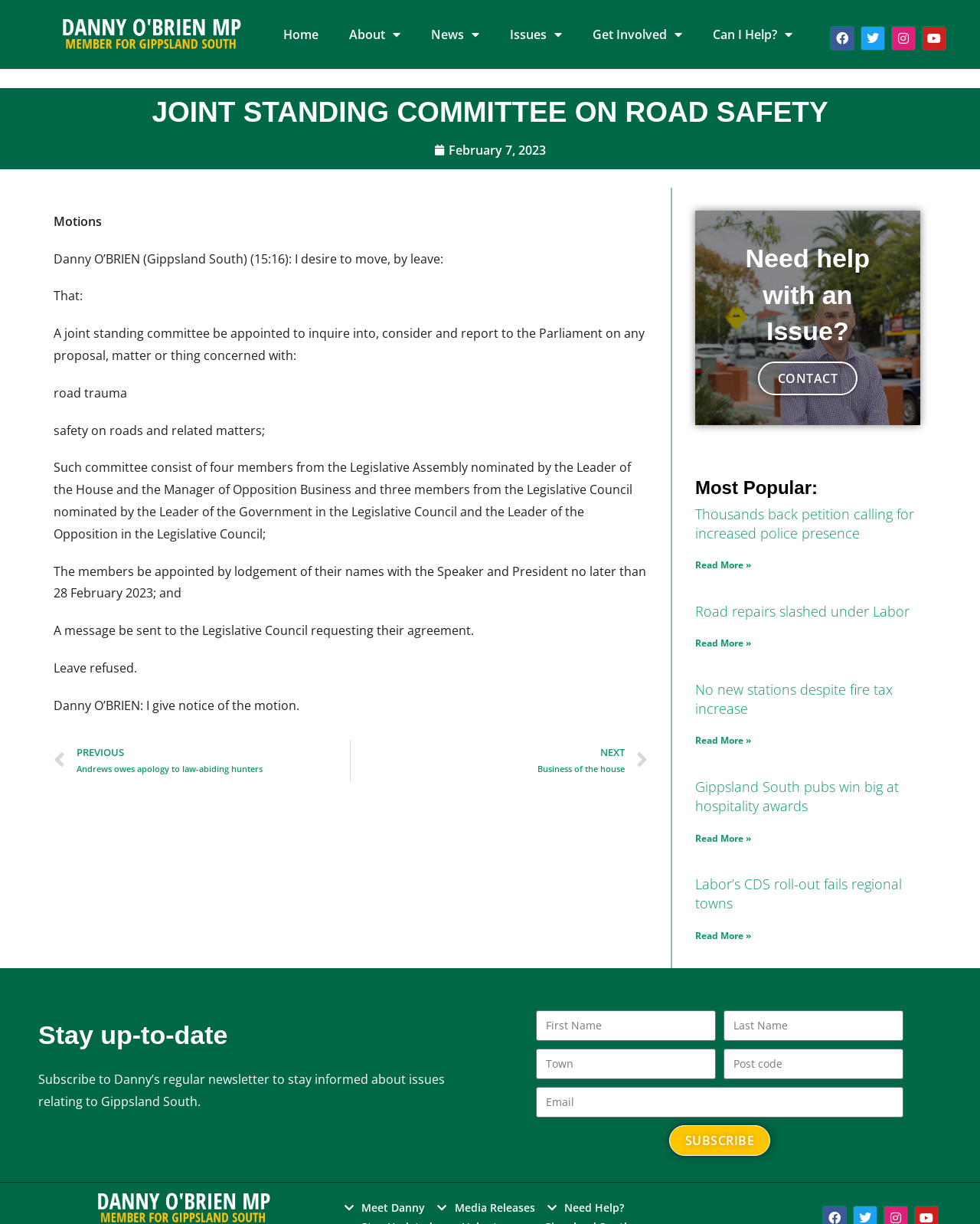Kindly determine the bounding box coordinates for the area that needs to be clicked to execute this instruction: "Click on the 'Home' link".

[0.274, 0.014, 0.341, 0.043]